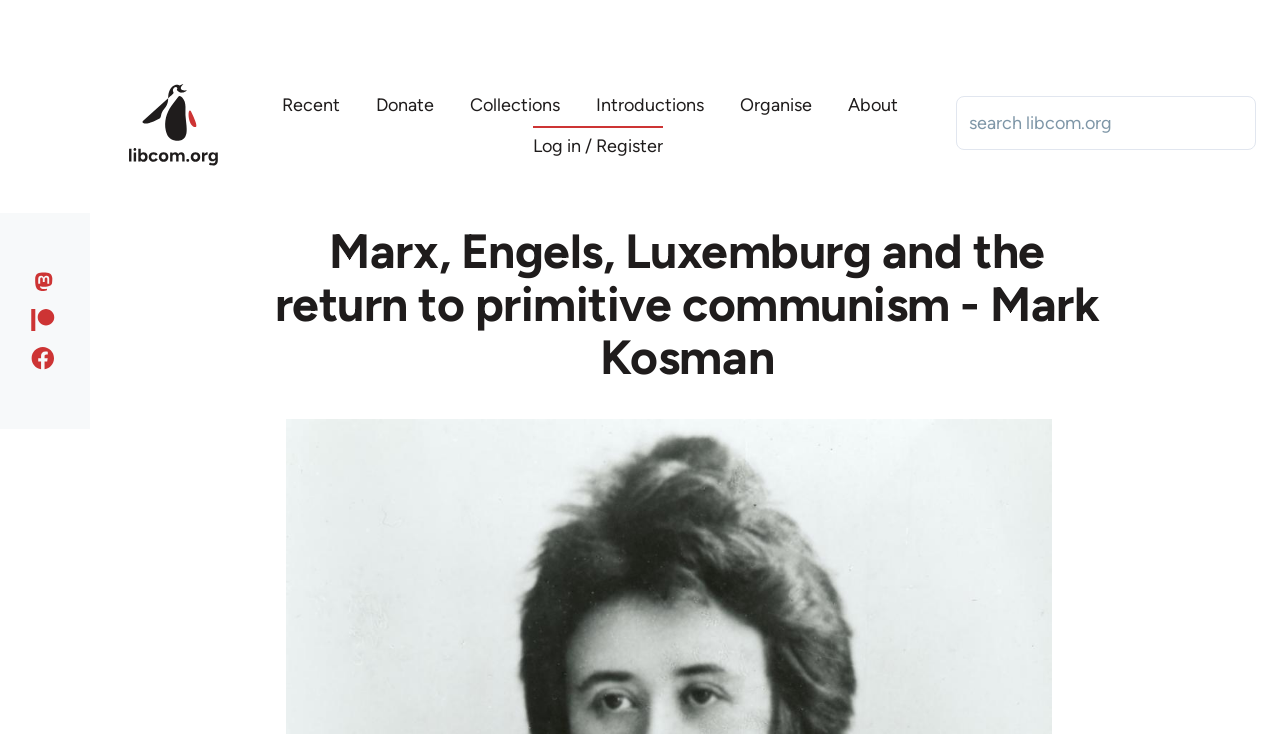What is the position of the 'Home' link?
Give a detailed and exhaustive answer to the question.

I determined the position of the 'Home' link by looking at its bounding box coordinates [0.098, 0.11, 0.173, 0.233], which indicates that it is located at the top left section of the webpage.